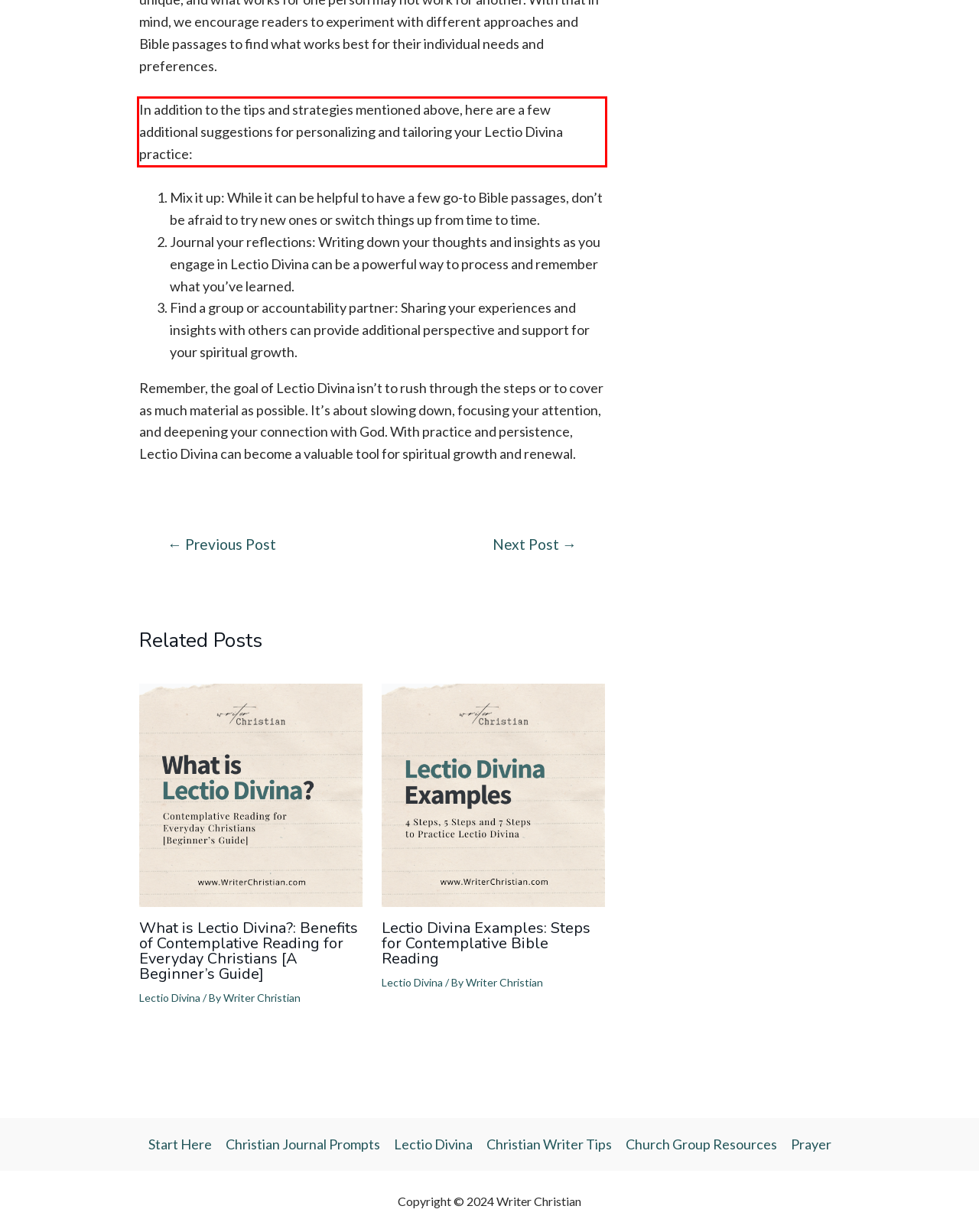Perform OCR on the text inside the red-bordered box in the provided screenshot and output the content.

In addition to the tips and strategies mentioned above, here are a few additional suggestions for personalizing and tailoring your Lectio Divina practice: